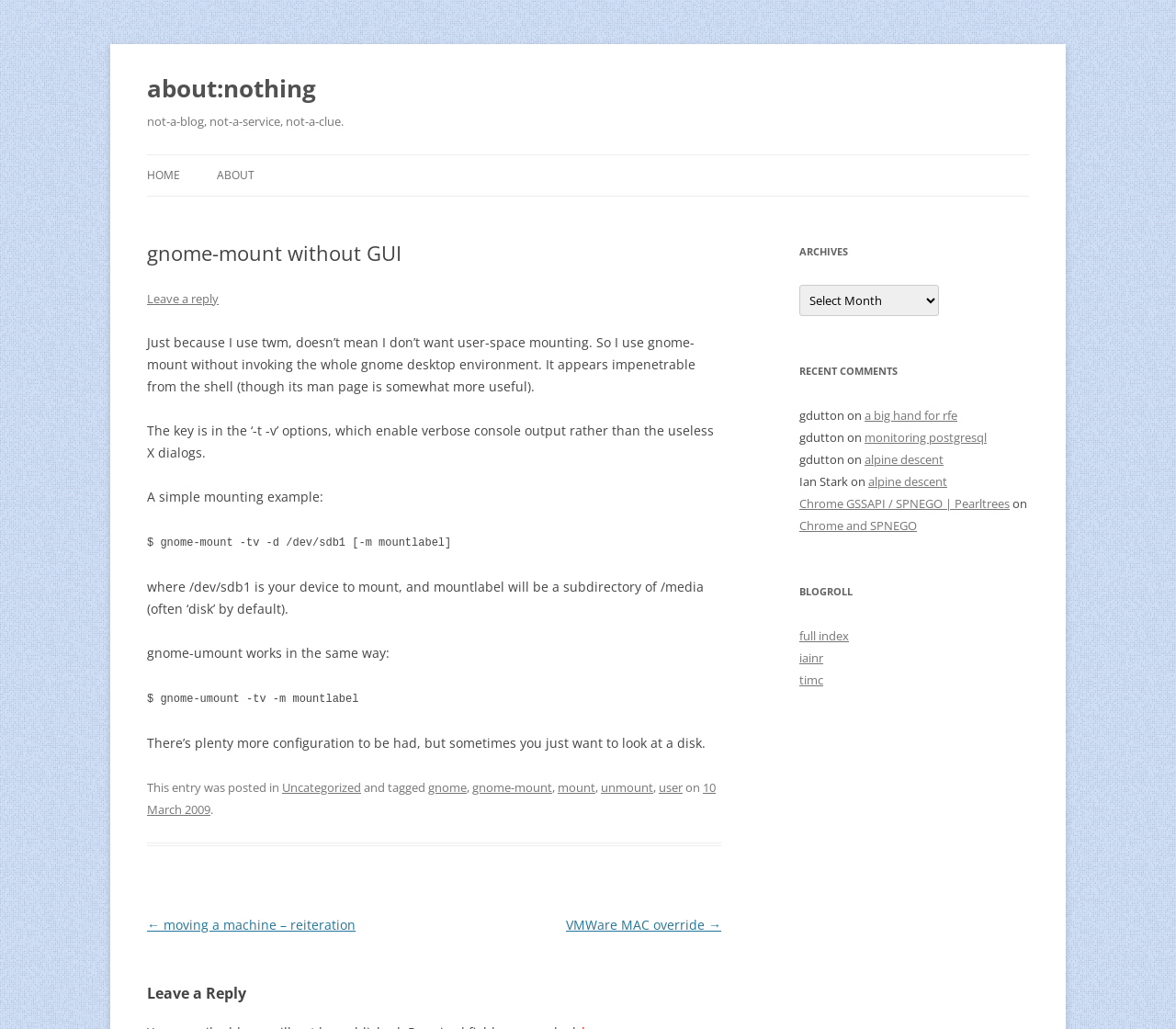Explain in detail what you observe on this webpage.

This webpage appears to be a blog post titled "gnome-mount without GUI" with a subtitle "about:nothing". At the top, there is a heading "about:nothing" followed by a link with the same text. Below this, there is another heading "not-a-blog, not-a-service, not-a-clue.".

The main content of the webpage is divided into two sections. On the left side, there is a navigation menu with links to "HOME", "ABOUT", and other pages. Below this, there is an article with a heading "gnome-mount without GUI" and several paragraphs of text discussing how to use gnome-mount without invoking the whole gnome desktop environment. The text includes code examples and explanations.

On the right side, there is a complementary section with several headings, including "ARCHIVES", "RECENT COMMENTS", and "BLOGROLL". Under "ARCHIVES", there is a combobox with a list of archives. Under "RECENT COMMENTS", there are several links to recent comments with names and dates. Under "BLOGROLL", there are links to other blogs and websites.

At the bottom of the page, there is a footer section with links to previous and next posts, as well as a section for leaving a reply.